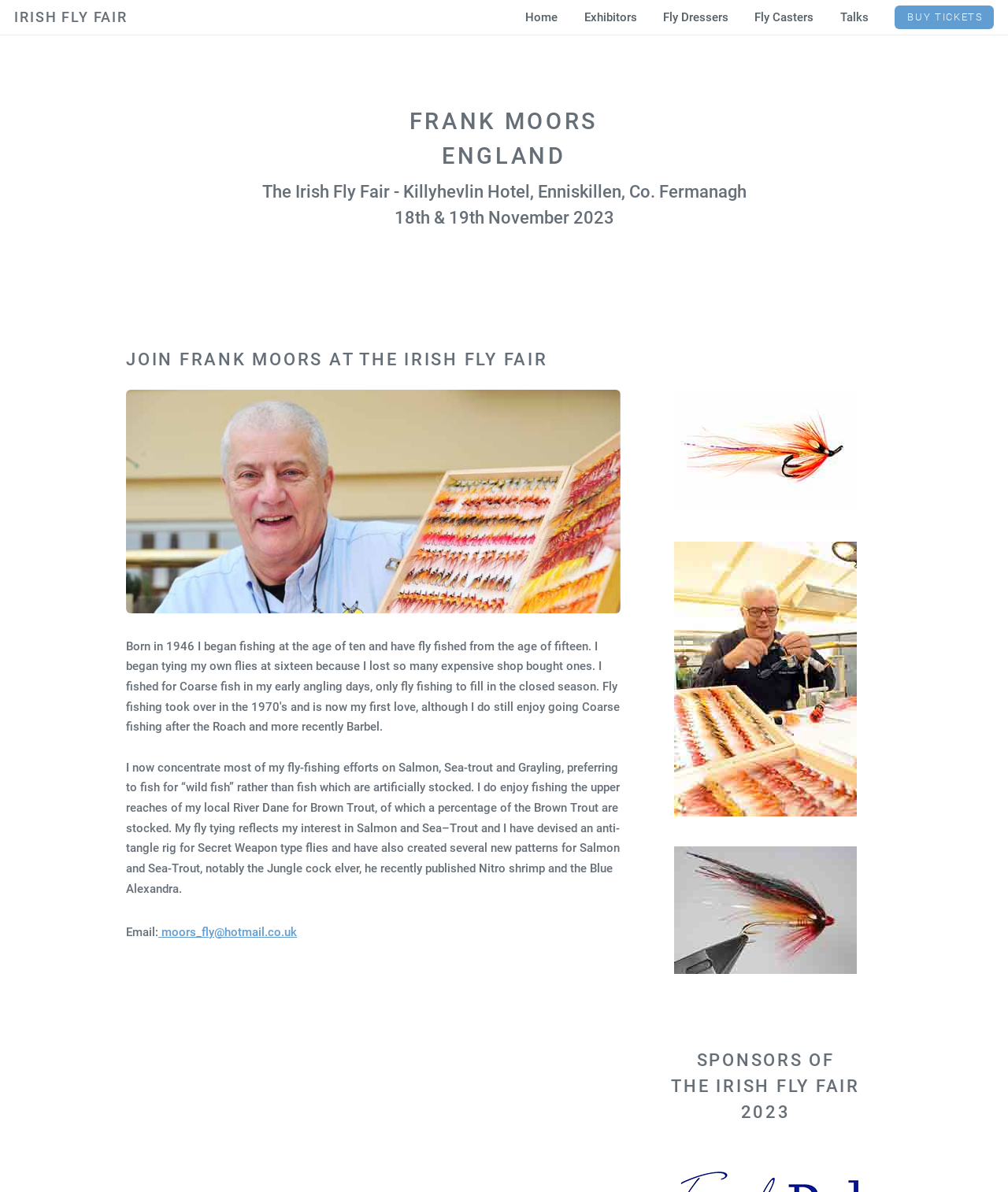Give a one-word or one-phrase response to the question: 
What is the date of the Irish Fly Fair?

18th & 19th November 2023